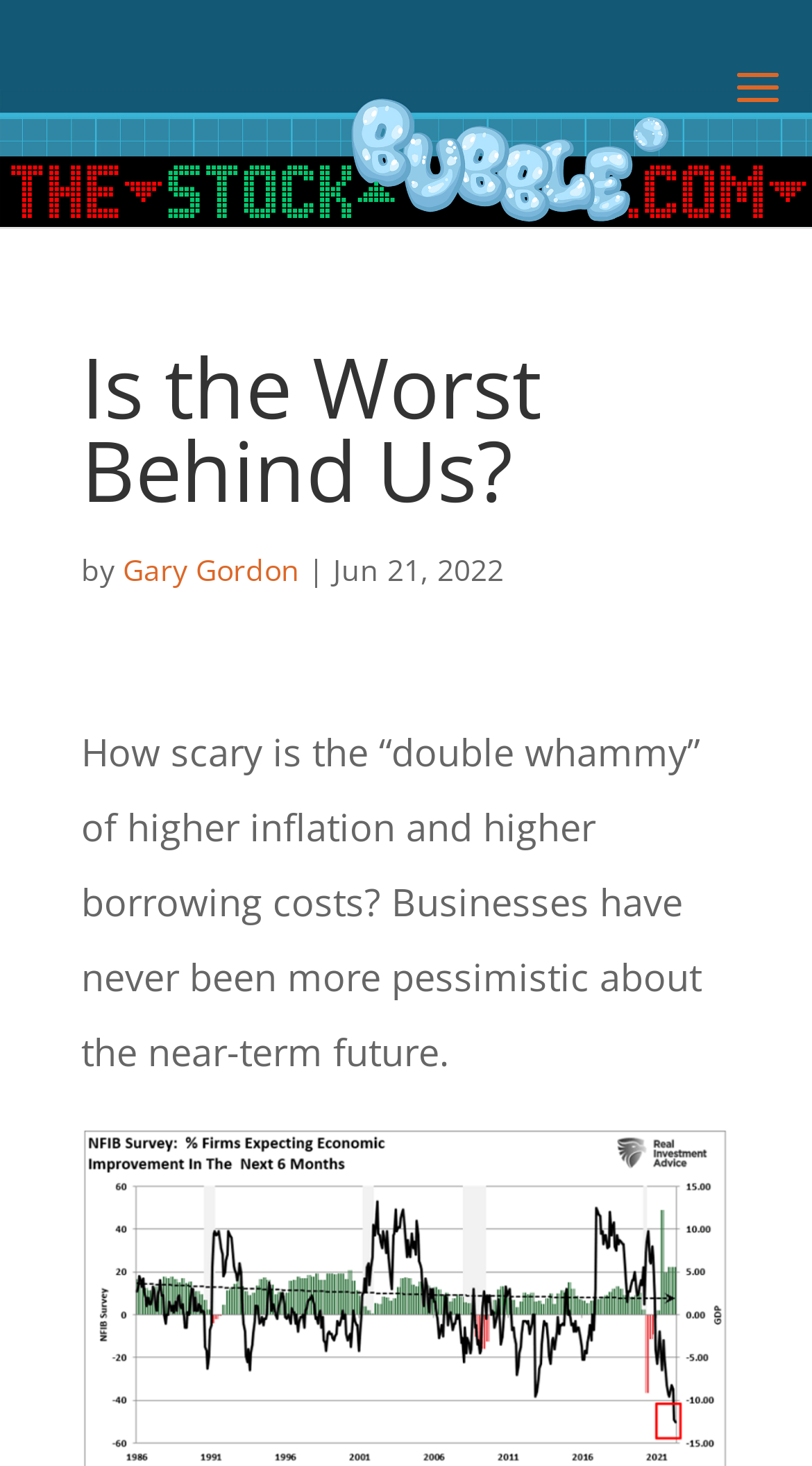Identify the headline of the webpage and generate its text content.

Is the Worst Behind Us?